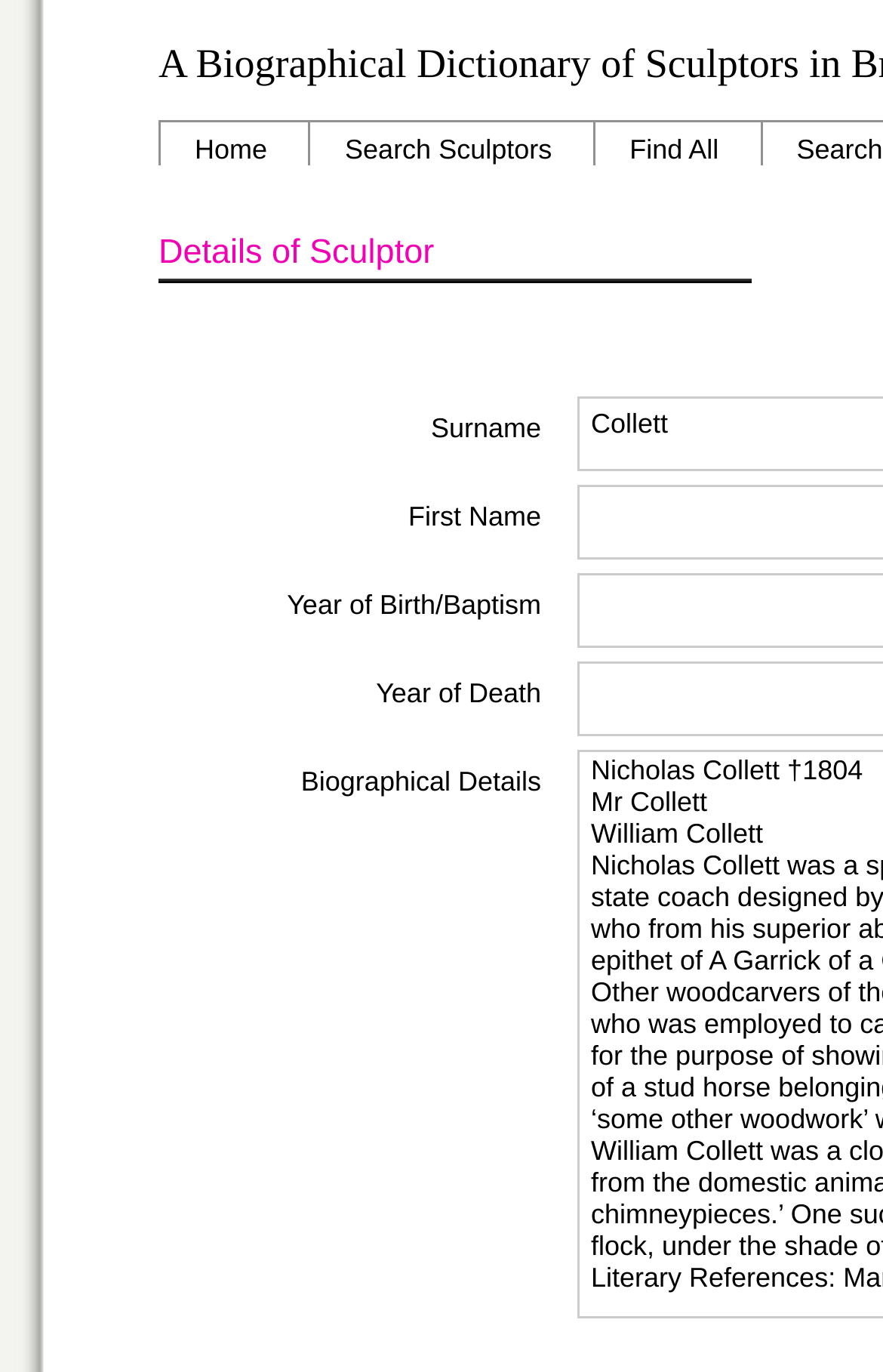Please provide a short answer using a single word or phrase for the question:
What is the first field in the gridcell?

Surname